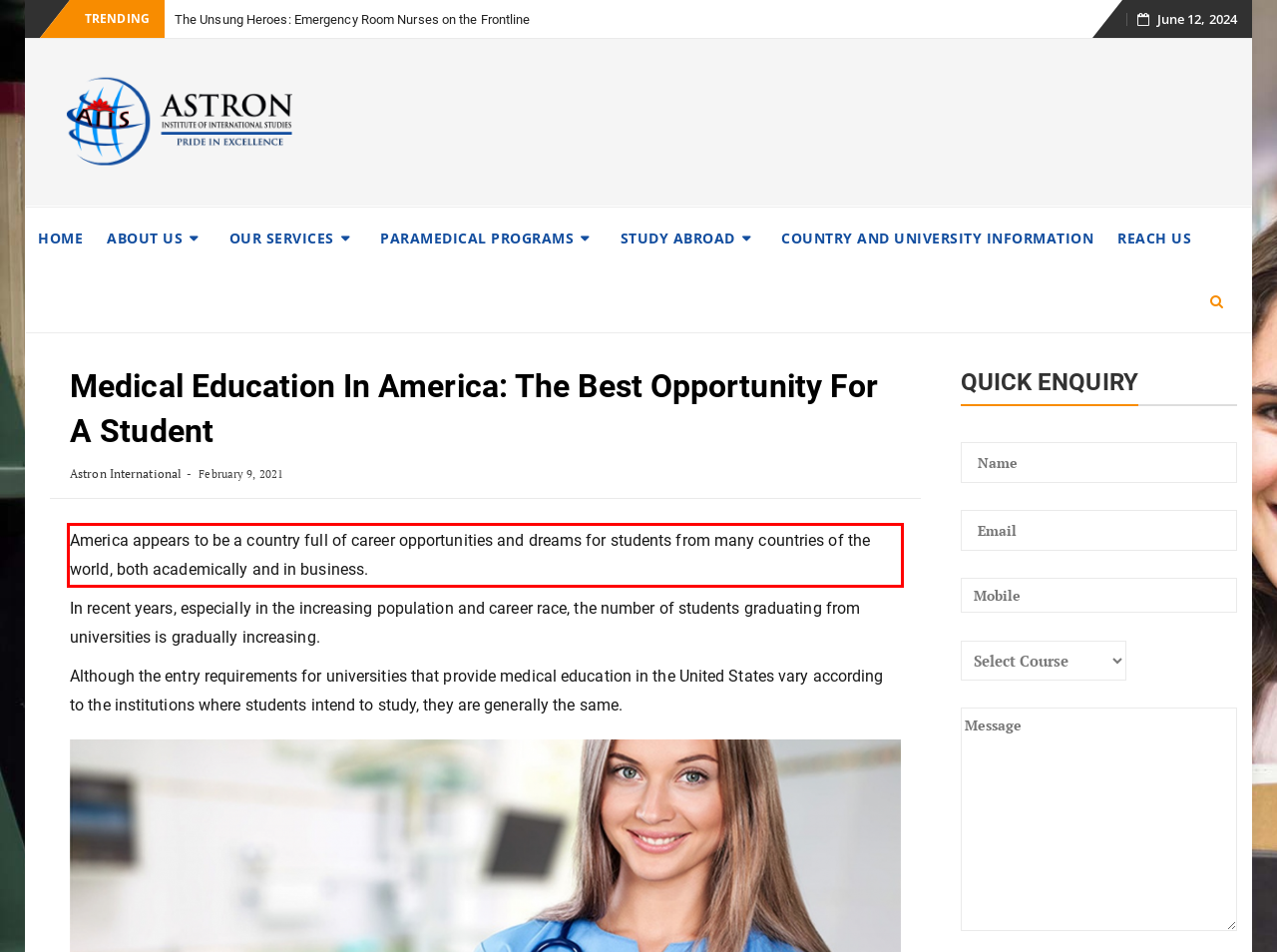Given a screenshot of a webpage containing a red rectangle bounding box, extract and provide the text content found within the red bounding box.

America appears to be a country full of career opportunities and dreams for students from many countries of the world, both academically and in business.